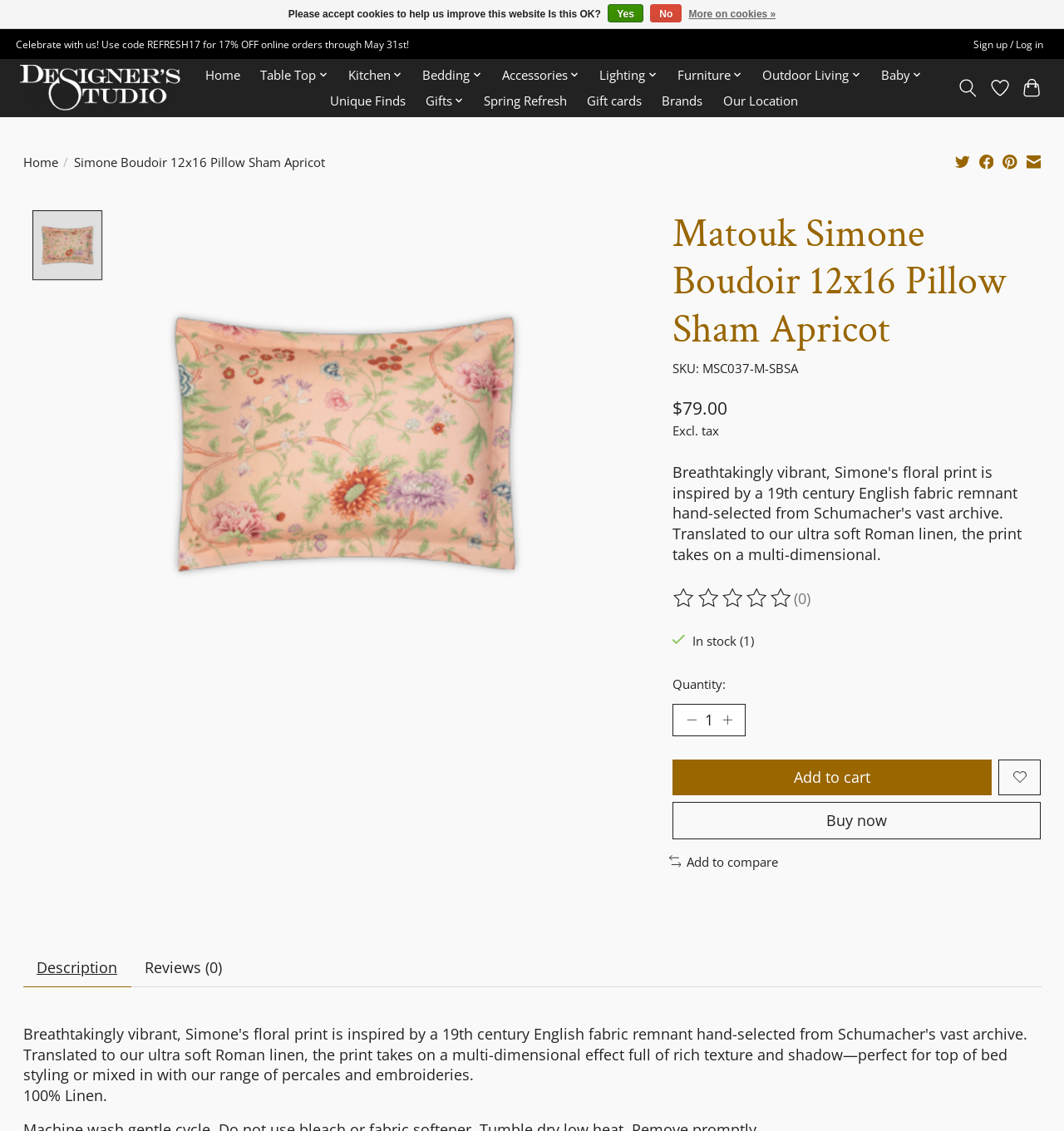Provide the bounding box coordinates of the HTML element described by the text: "Sign up / Log in".

[0.911, 0.03, 0.985, 0.048]